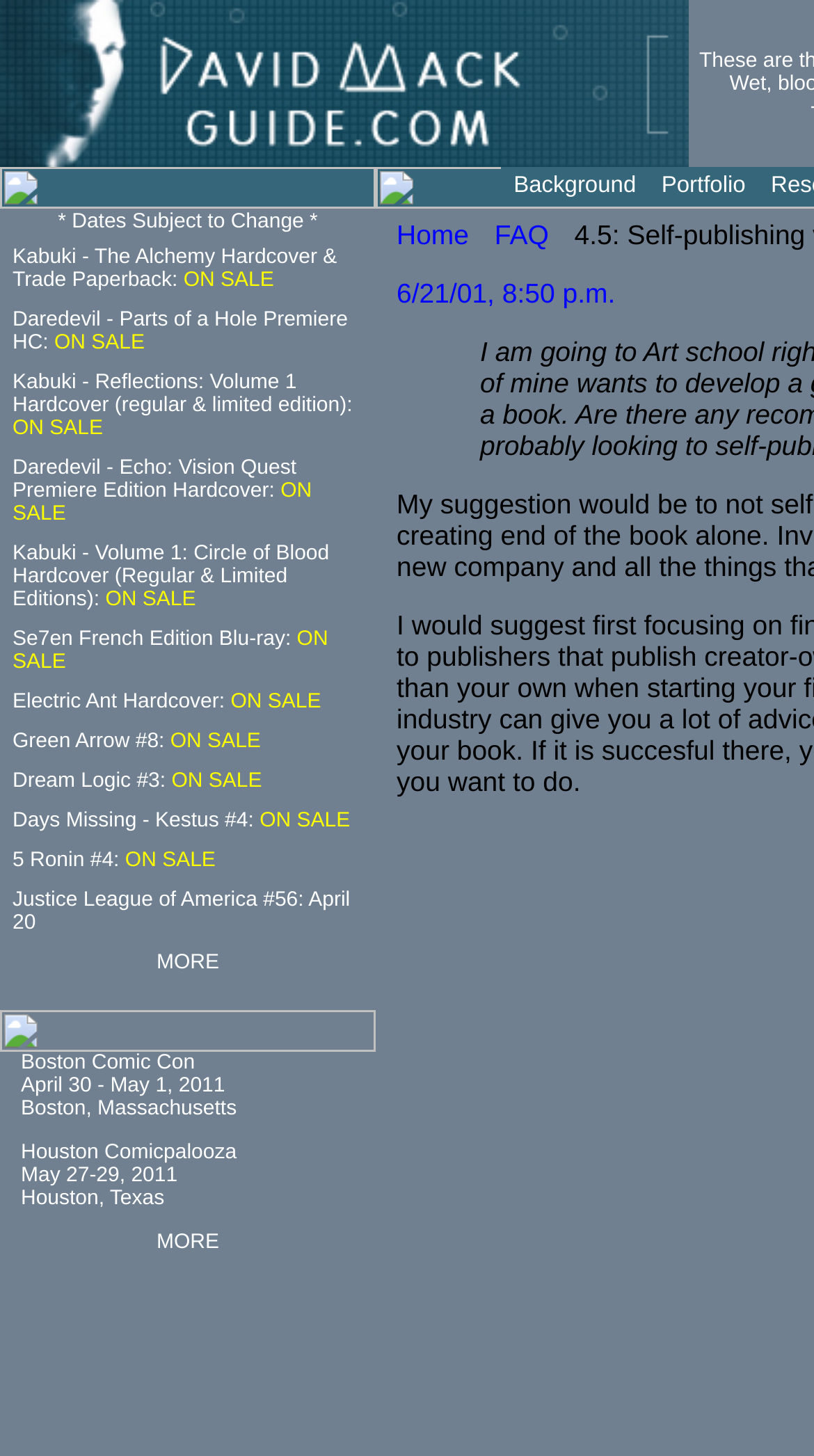Answer the question in one word or a short phrase:
How many images are in the table?

24